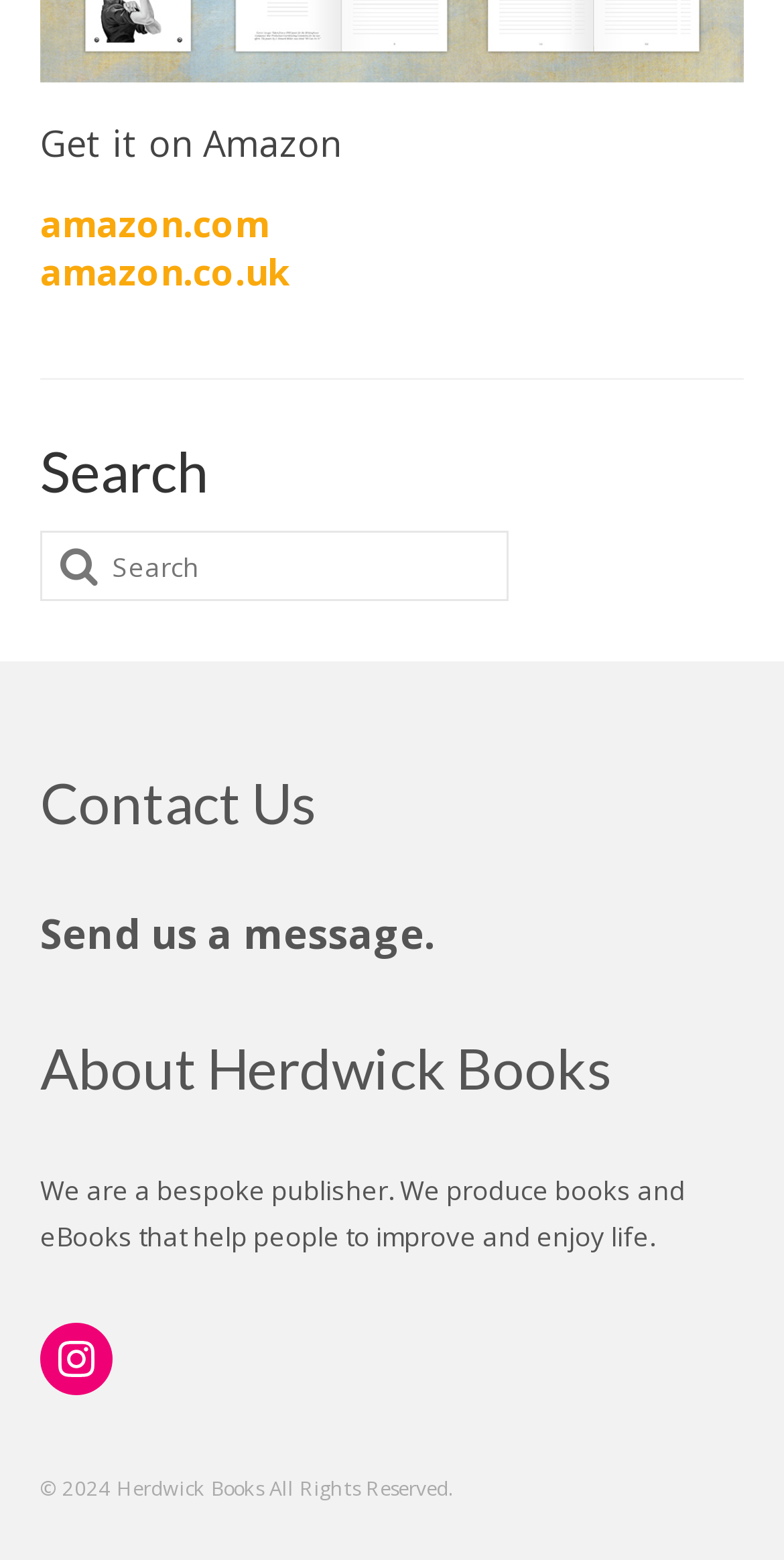How can users contact the publisher?
Observe the image and answer the question with a one-word or short phrase response.

Send a message